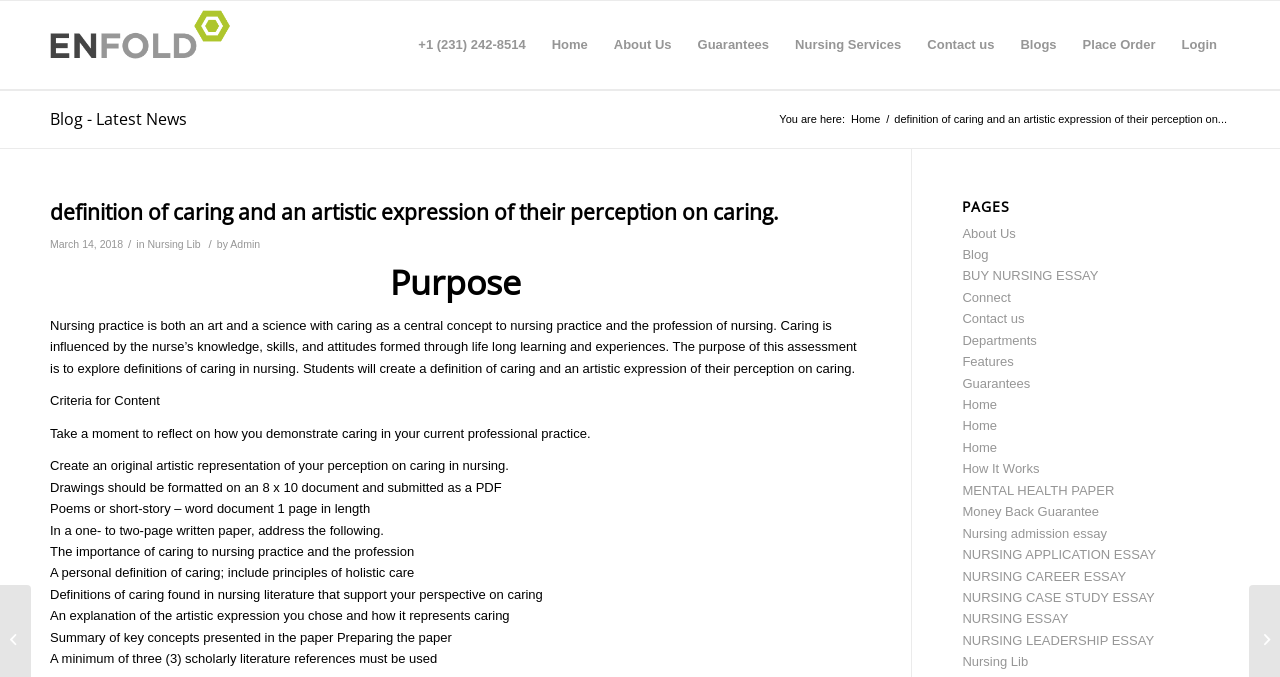How many scholarly literature references are required?
Answer the question with a detailed and thorough explanation.

I found the number of required scholarly literature references by reading the text under the heading 'Preparing the paper'. It states that a minimum of three scholarly literature references must be used.